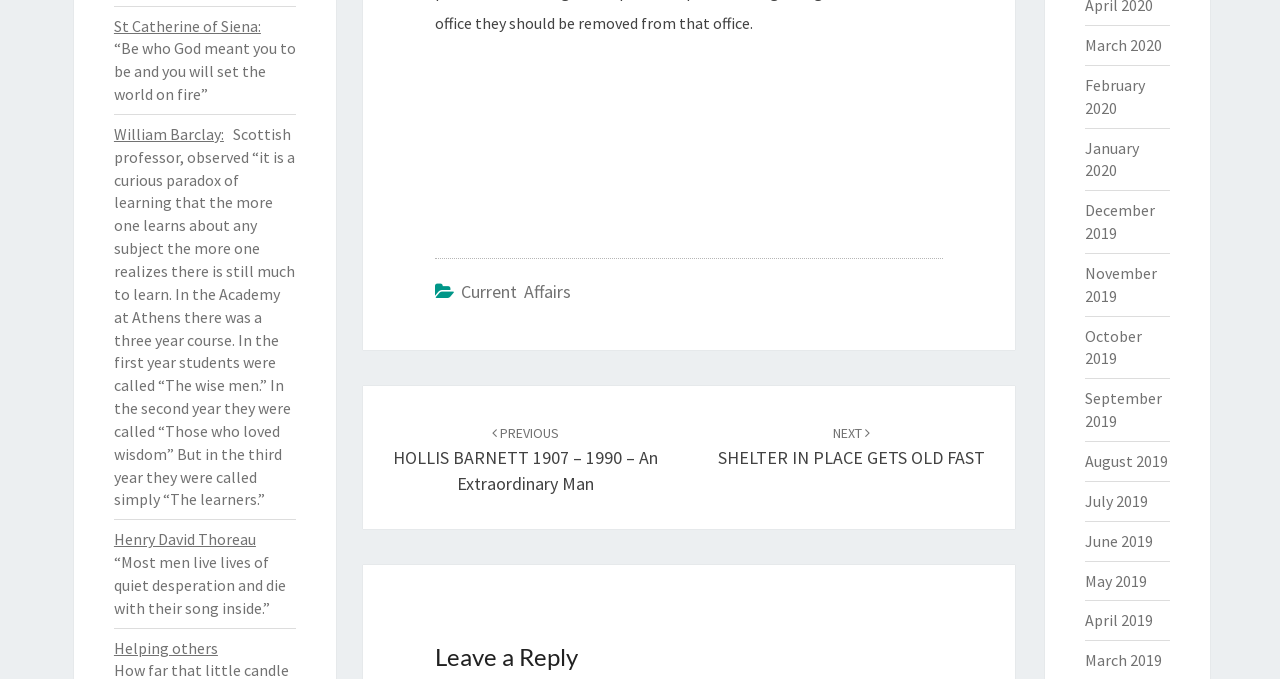What is the next post?
Please provide a comprehensive and detailed answer to the question.

I found the link to the next post in the link element with the text 'NEXT  SHELTER IN PLACE GETS OLD FAST'.